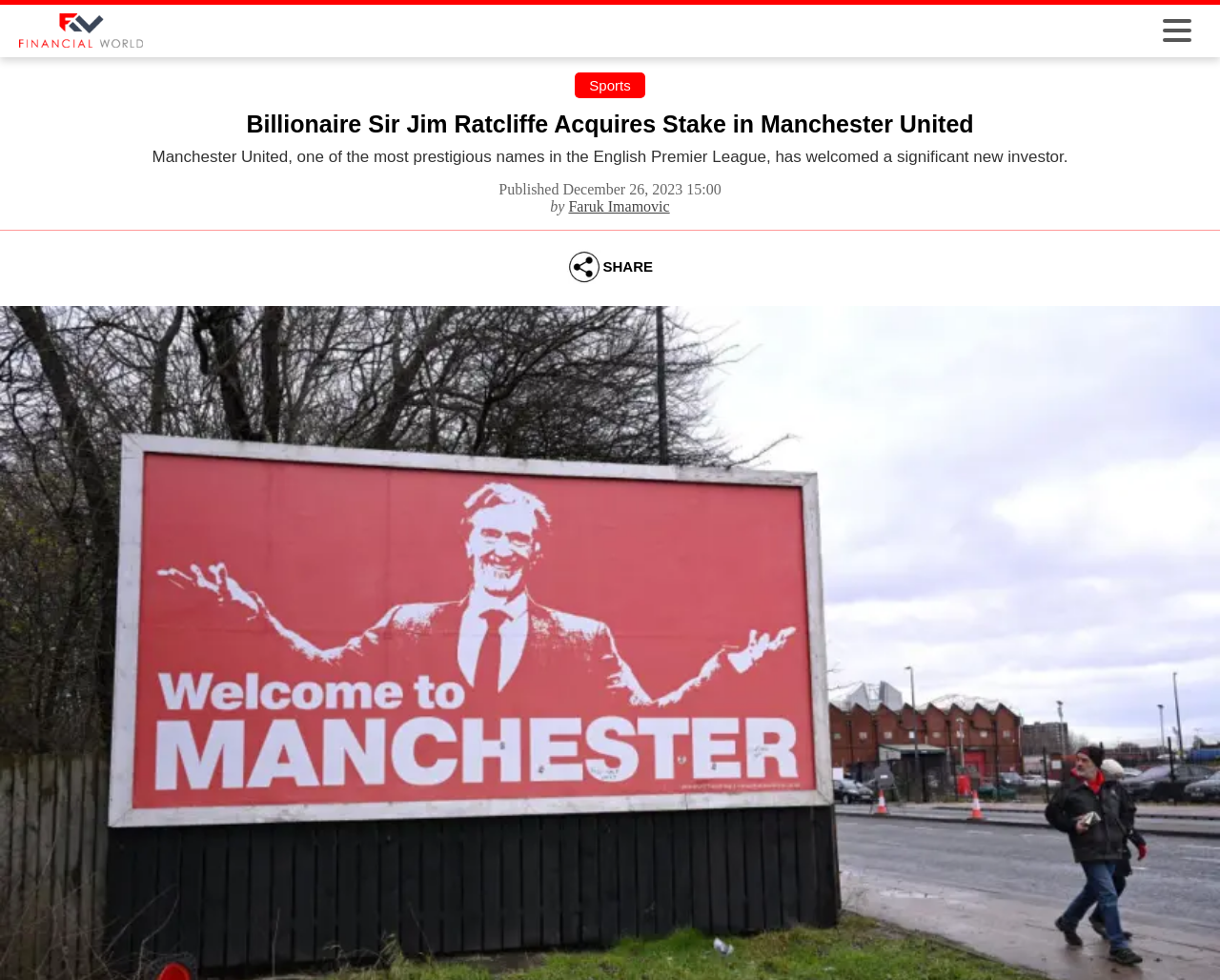When was this article published?
Use the information from the screenshot to give a comprehensive response to the question.

The answer can be found in the time element, which contains the StaticText element with the text 'Published December 26, 2023 15:00'. This indicates the publication date and time of the article.